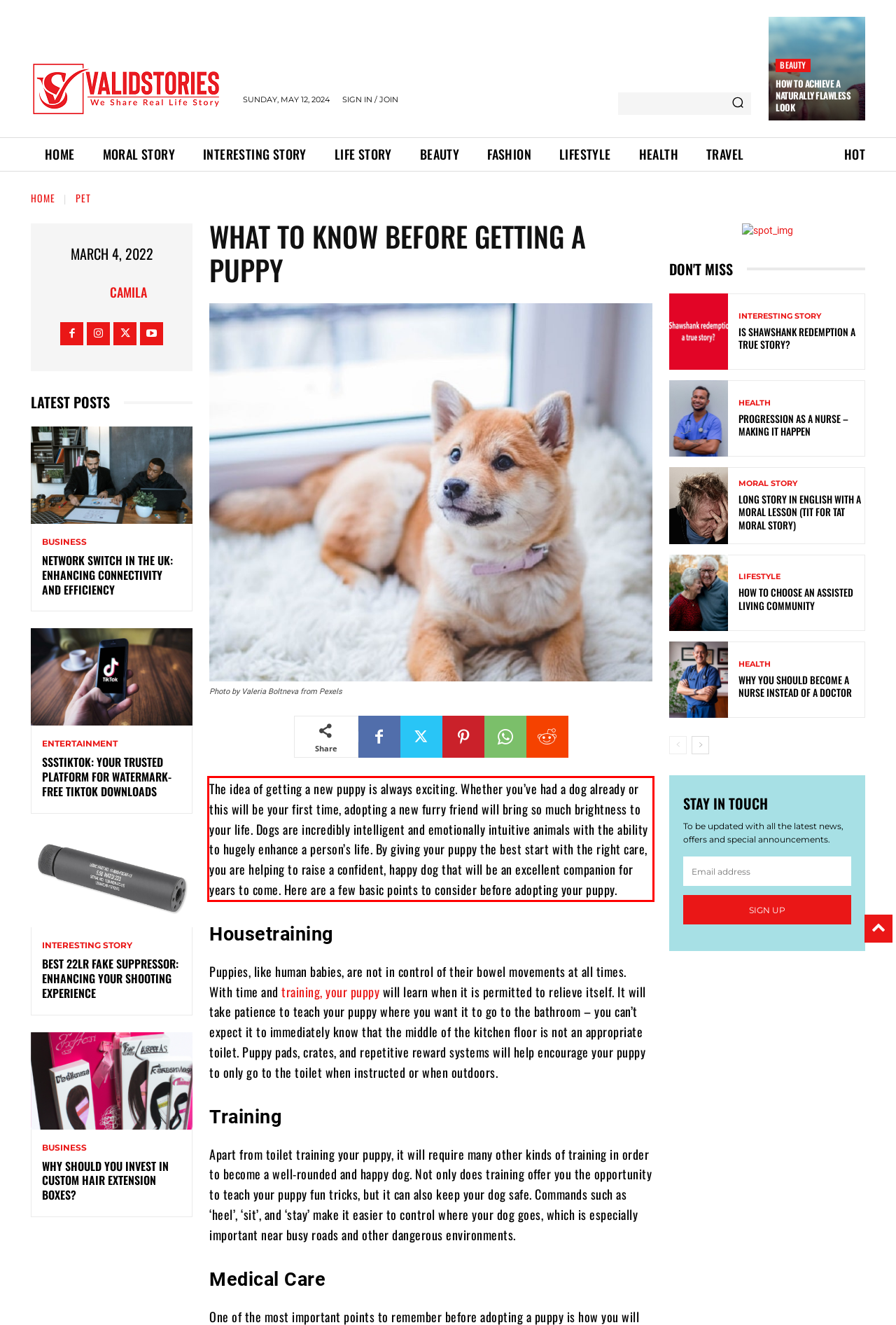Please analyze the provided webpage screenshot and perform OCR to extract the text content from the red rectangle bounding box.

The idea of getting a new puppy is always exciting. Whether you’ve had a dog already or this will be your first time, adopting a new furry friend will bring so much brightness to your life. Dogs are incredibly intelligent and emotionally intuitive animals with the ability to hugely enhance a person’s life. By giving your puppy the best start with the right care, you are helping to raise a confident, happy dog that will be an excellent companion for years to come. Here are a few basic points to consider before adopting your puppy.